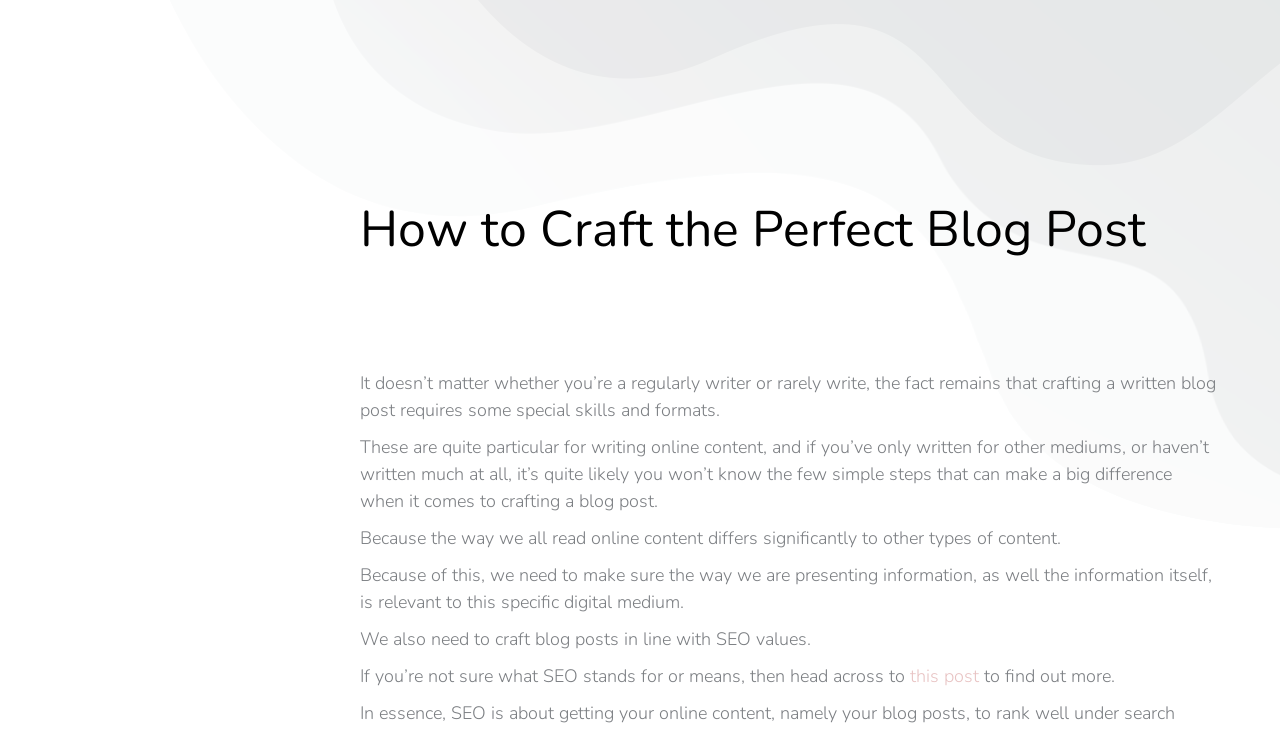Please find the bounding box coordinates (top-left x, top-left y, bottom-right x, bottom-right y) in the screenshot for the UI element described as follows: this post

[0.711, 0.908, 0.765, 0.941]